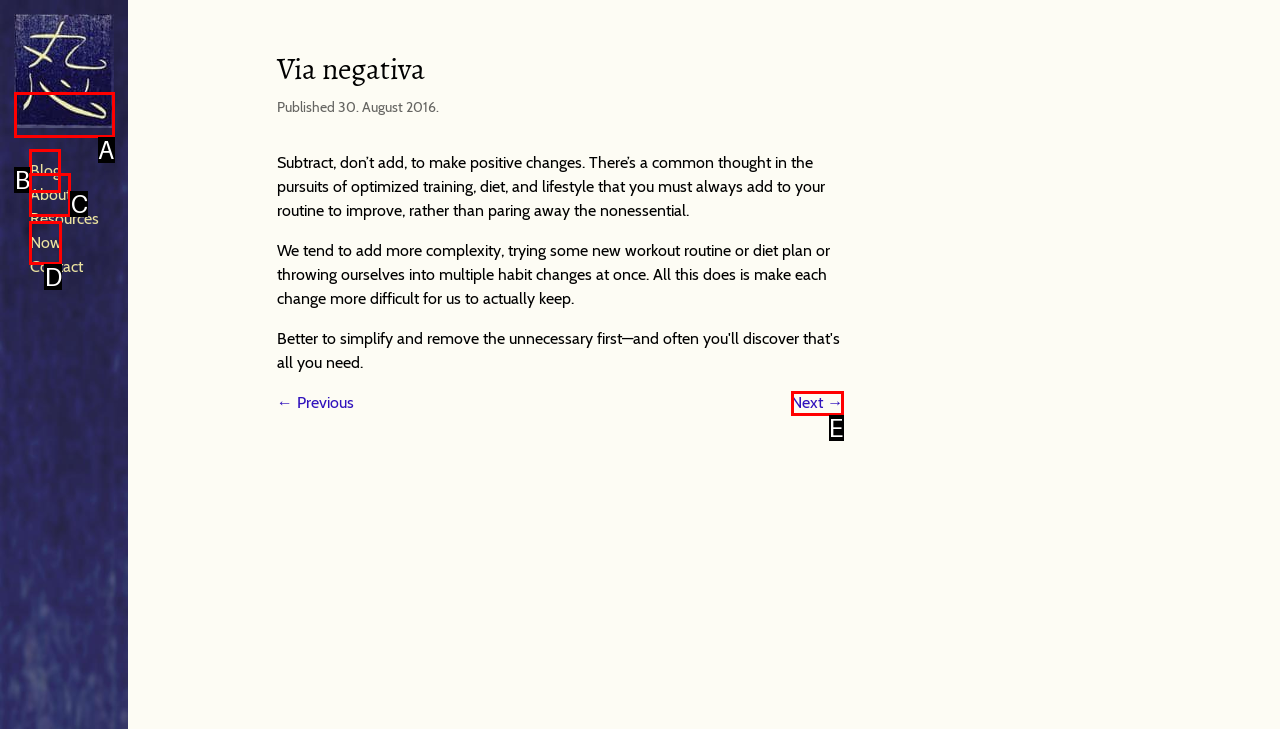Match the HTML element to the description: now. Answer with the letter of the correct option from the provided choices.

D